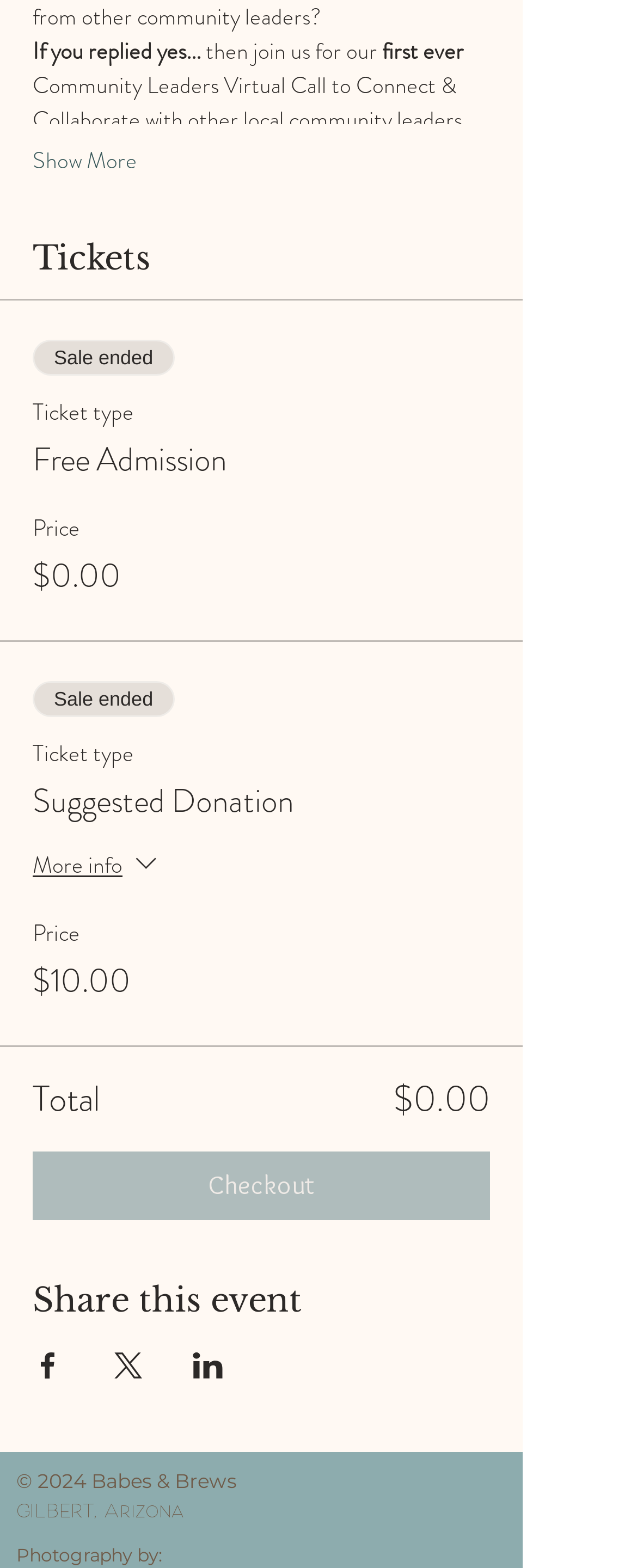How many ticket types are available?
Can you offer a detailed and complete answer to this question?

There are two ticket types available, 'Free Admission' and 'Suggested Donation', which can be found in the 'Tickets' section of the webpage.